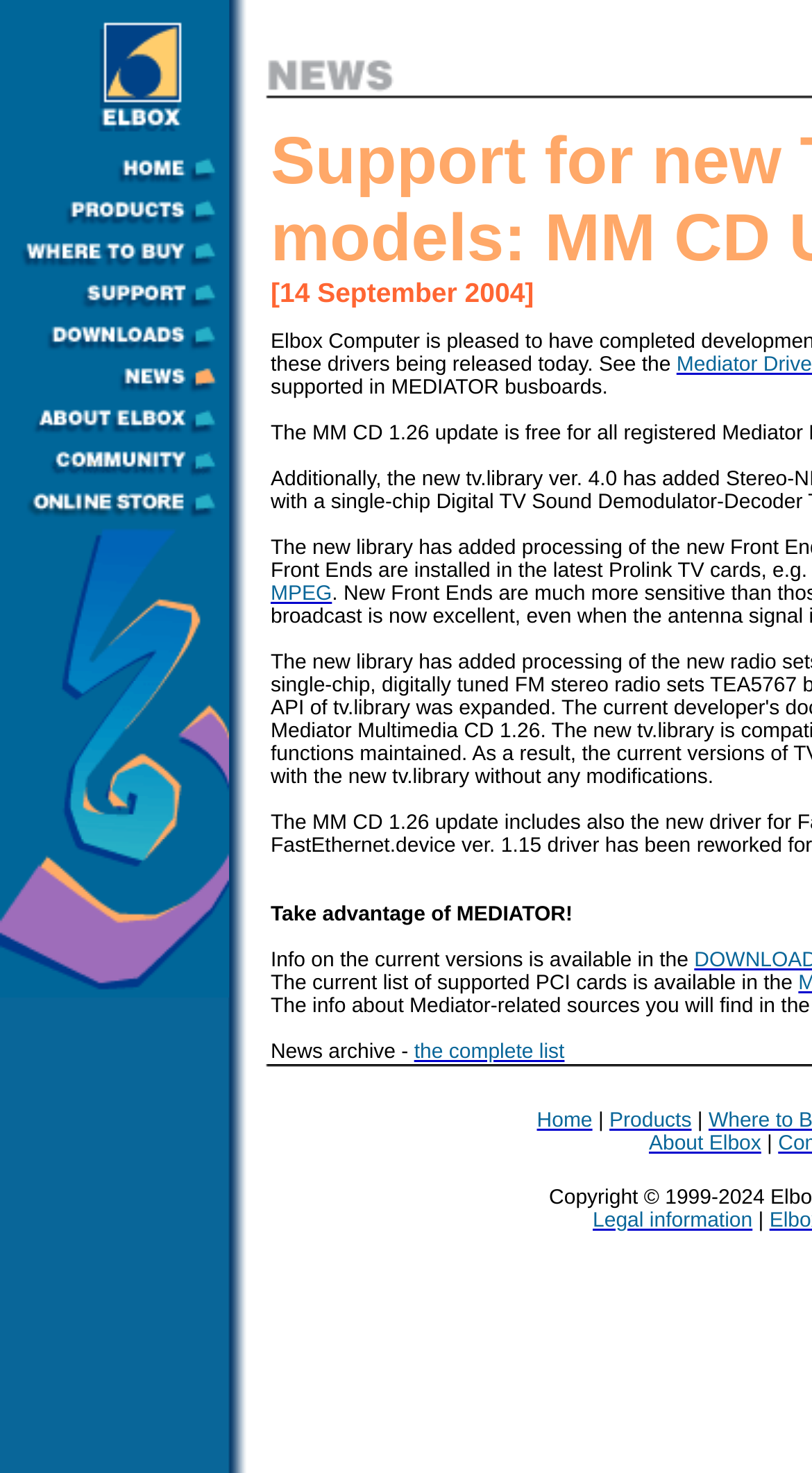What is the main navigation menu?
Provide a detailed answer to the question using information from the image.

The main navigation menu is located at the top of the webpage and consists of 9 items: HOME, PRODUCTS, BUY, SUPPORT, DOWNLOADS, NEWS, ABOUT ELBOX, COMMUNITY, and ELBOX ONLINE STORE. Each item is a link that can be clicked to navigate to a different section of the website.